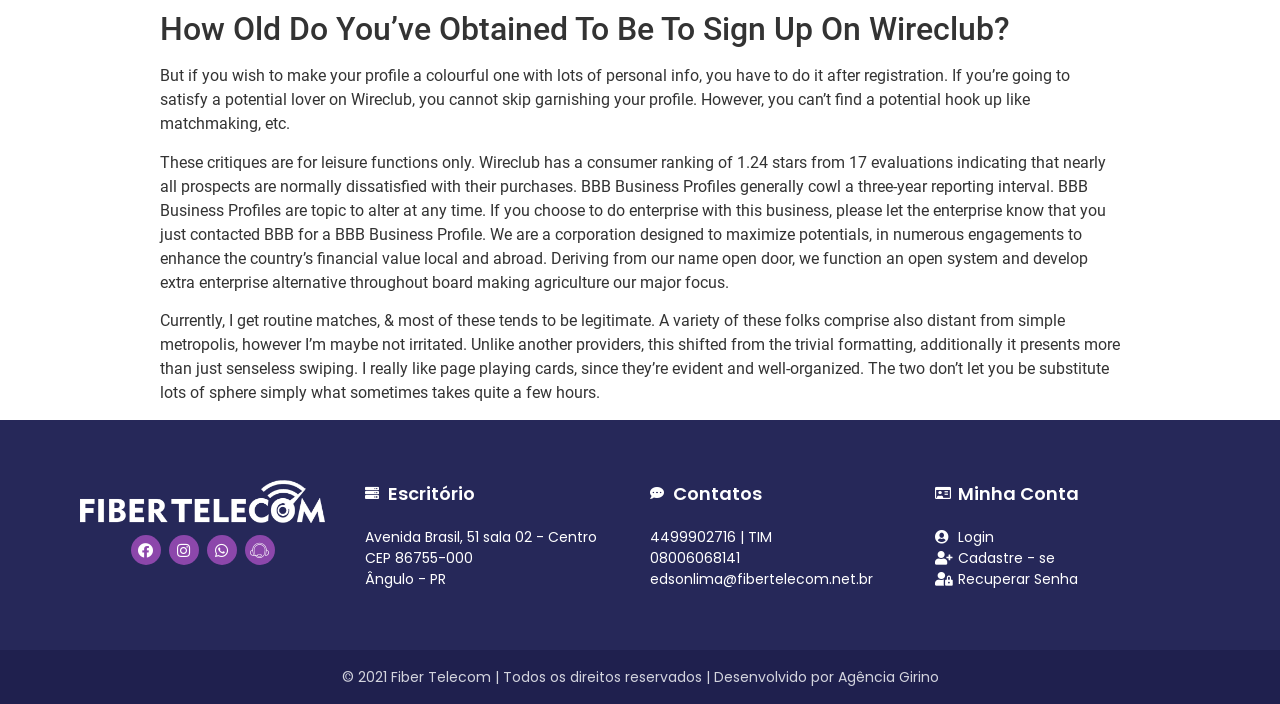What is the rating of Wireclub based on customer reviews?
Provide a fully detailed and comprehensive answer to the question.

The webpage mentions that Wireclub has a consumer rating of 1.24 stars from 17 reviews, indicating that most customers are generally dissatisfied with their purchases.